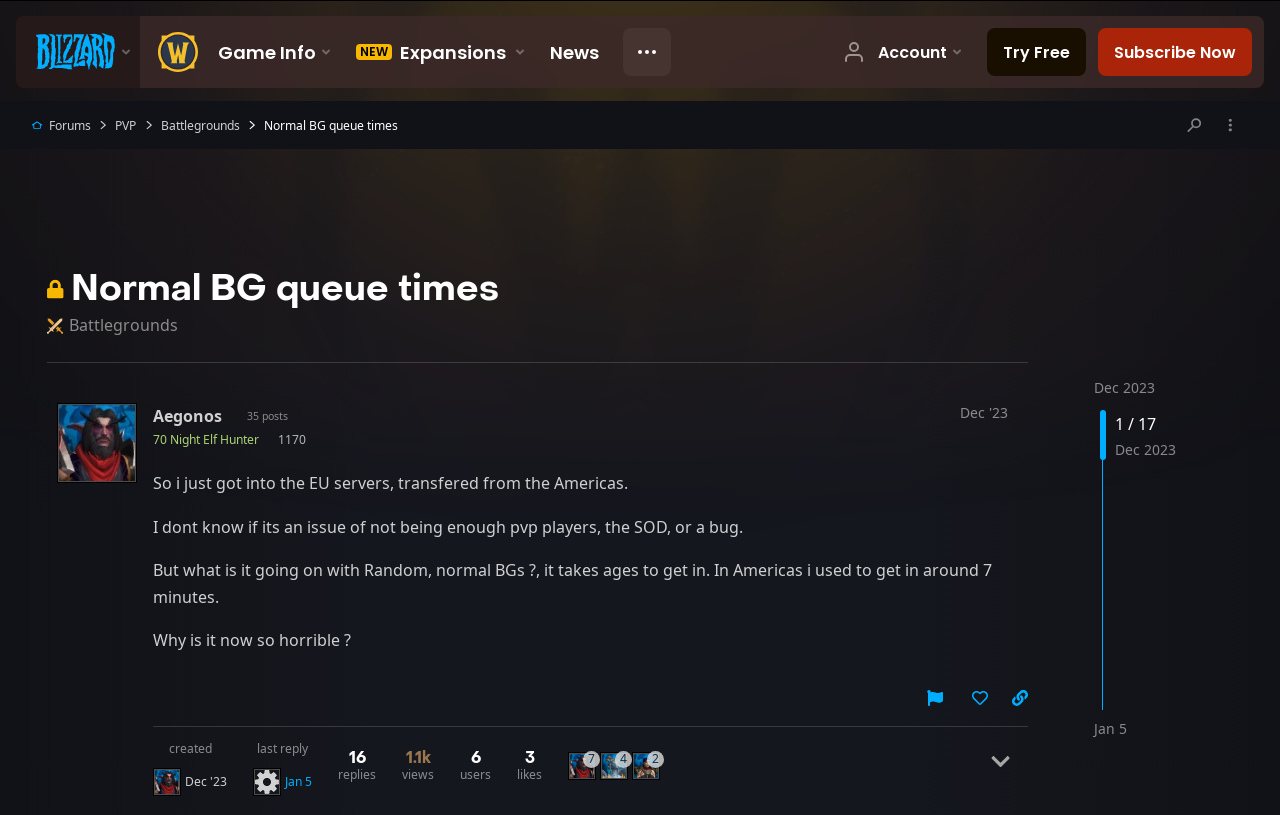Determine the bounding box coordinates for the UI element described. Format the coordinates as (top-left x, top-left y, bottom-right x, bottom-right y) and ensure all values are between 0 and 1. Element description: Normal BG queue times

[0.192, 0.143, 0.311, 0.164]